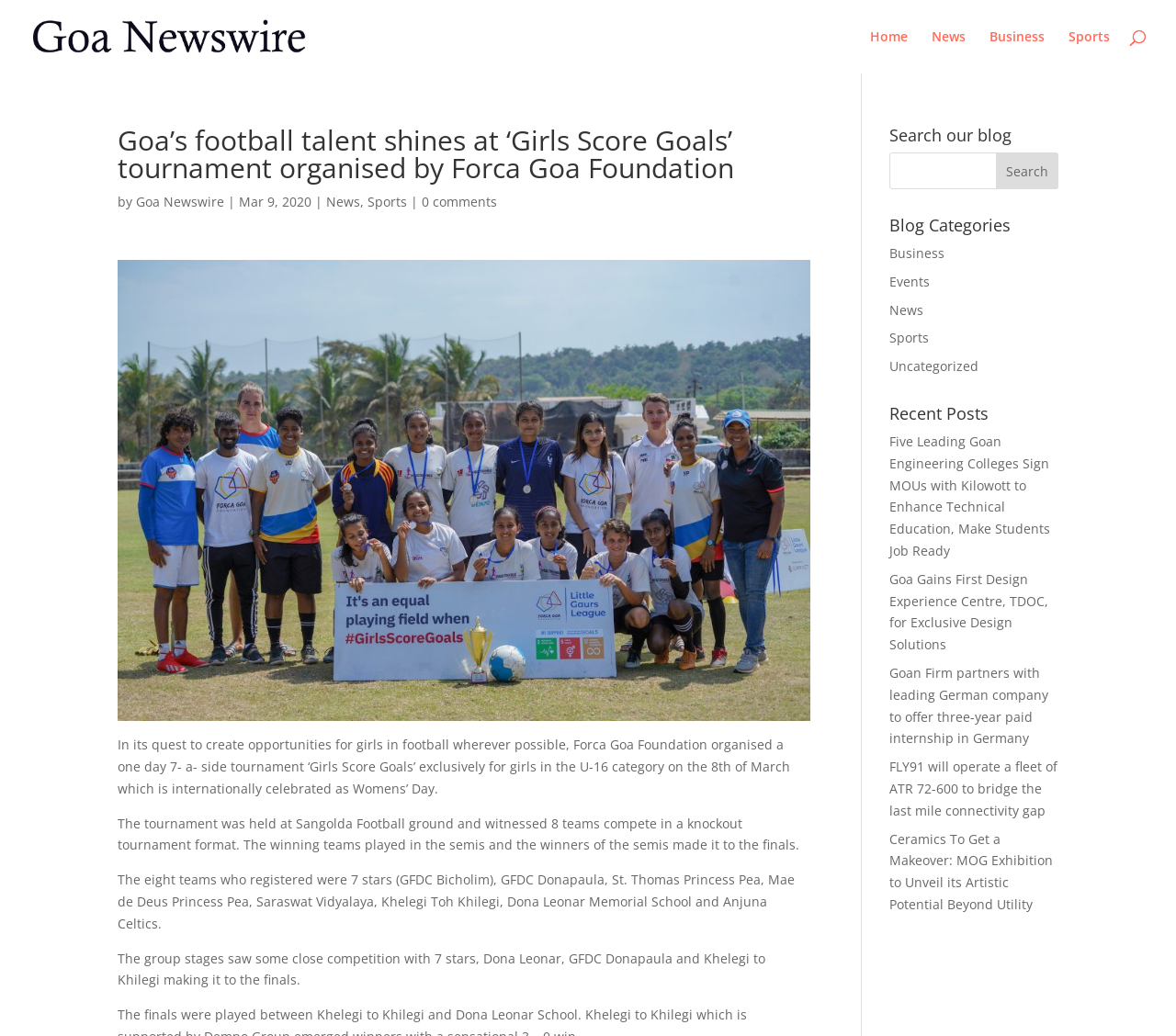Please locate the bounding box coordinates of the element's region that needs to be clicked to follow the instruction: "Click on the 'Home' link". The bounding box coordinates should be provided as four float numbers between 0 and 1, i.e., [left, top, right, bottom].

[0.74, 0.029, 0.772, 0.071]